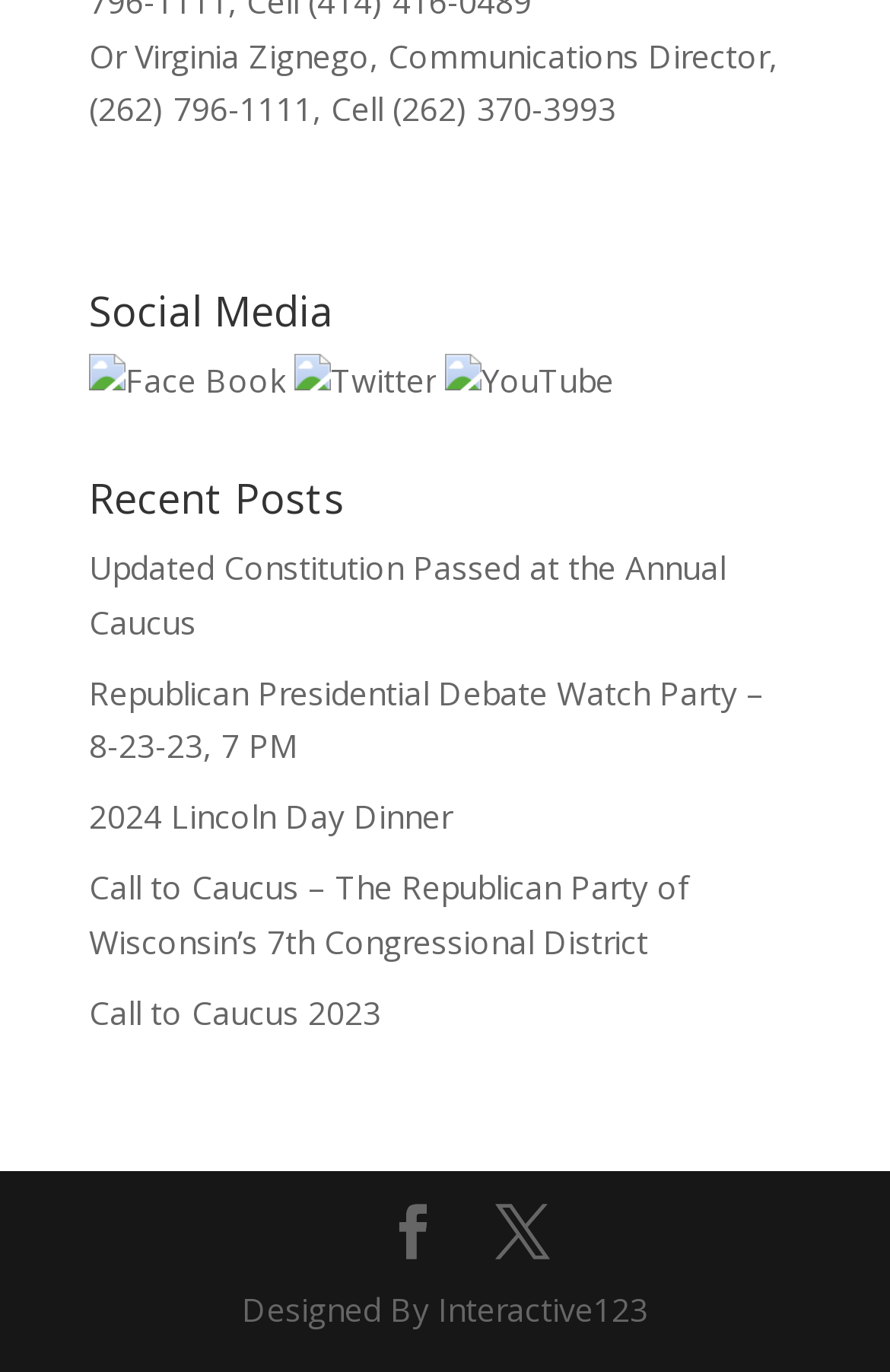Please identify the bounding box coordinates for the region that you need to click to follow this instruction: "View Editorials".

None